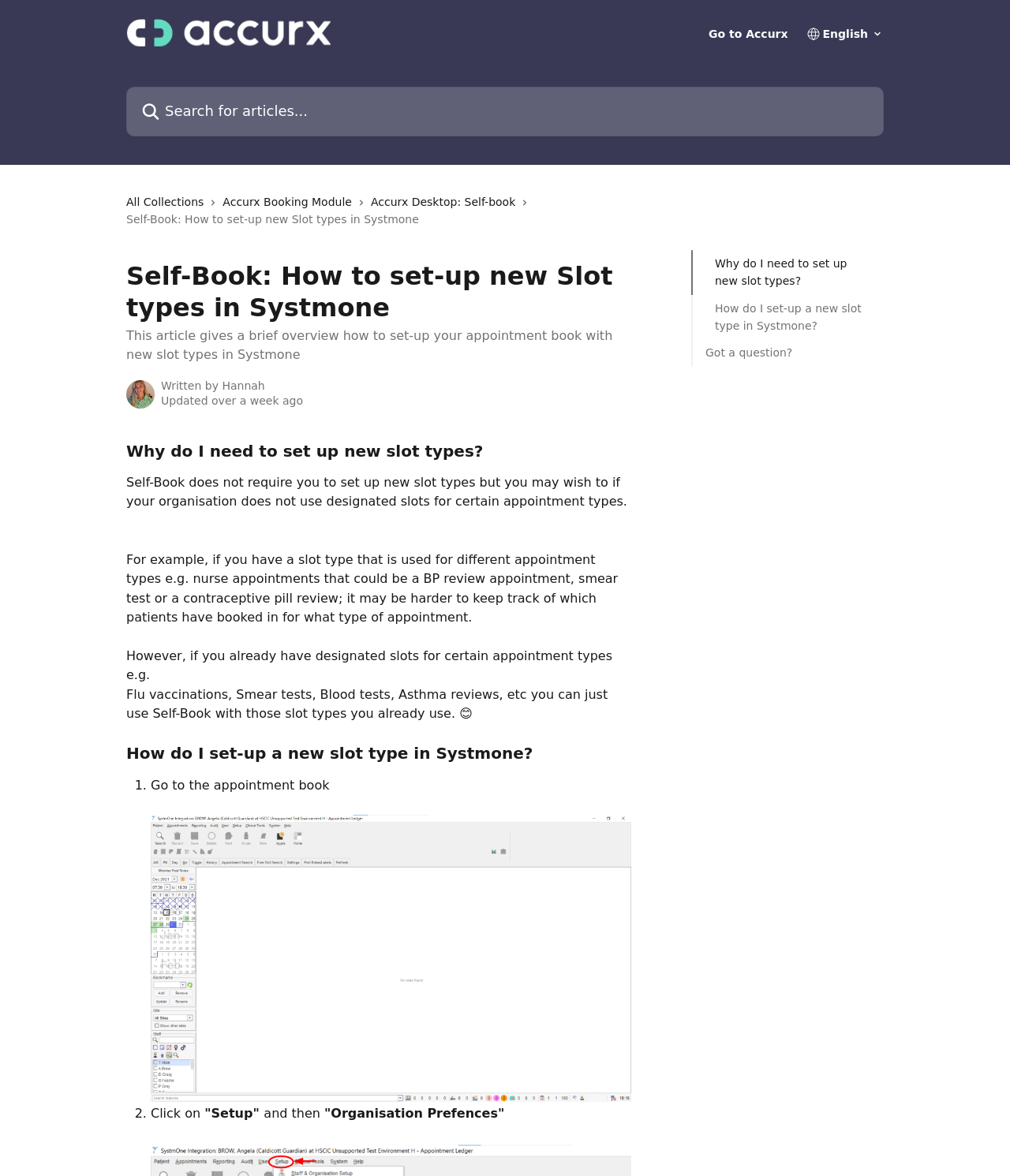Please provide a comprehensive response to the question below by analyzing the image: 
What is the name of the author of the article?

The author's name can be found next to their avatar, which is located below the article title. The text says 'Written by' followed by the author's name, Hannah.